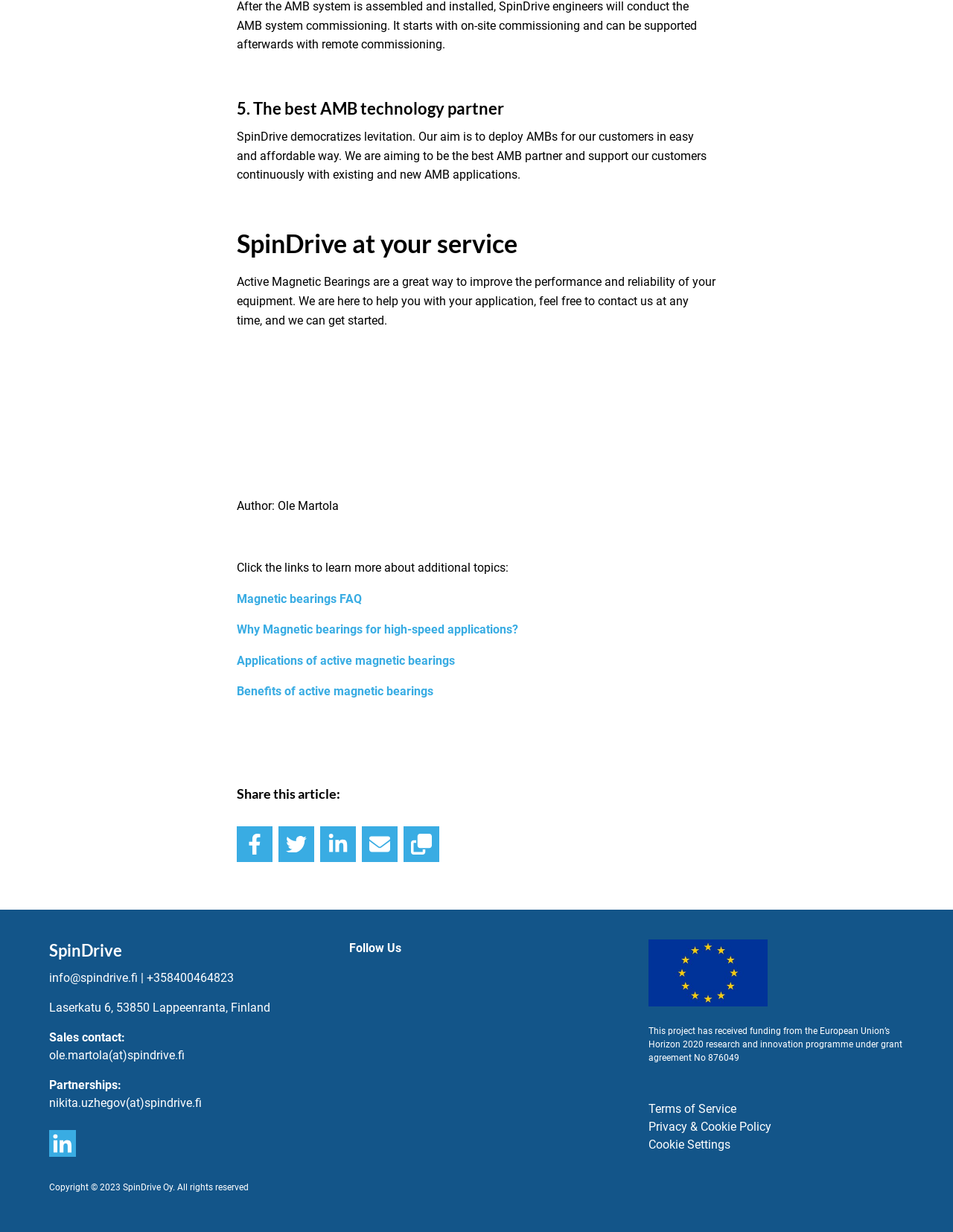Given the webpage screenshot and the description, determine the bounding box coordinates (top-left x, top-left y, bottom-right x, bottom-right y) that define the location of the UI element matching this description: Copy Link url

[0.423, 0.671, 0.461, 0.7]